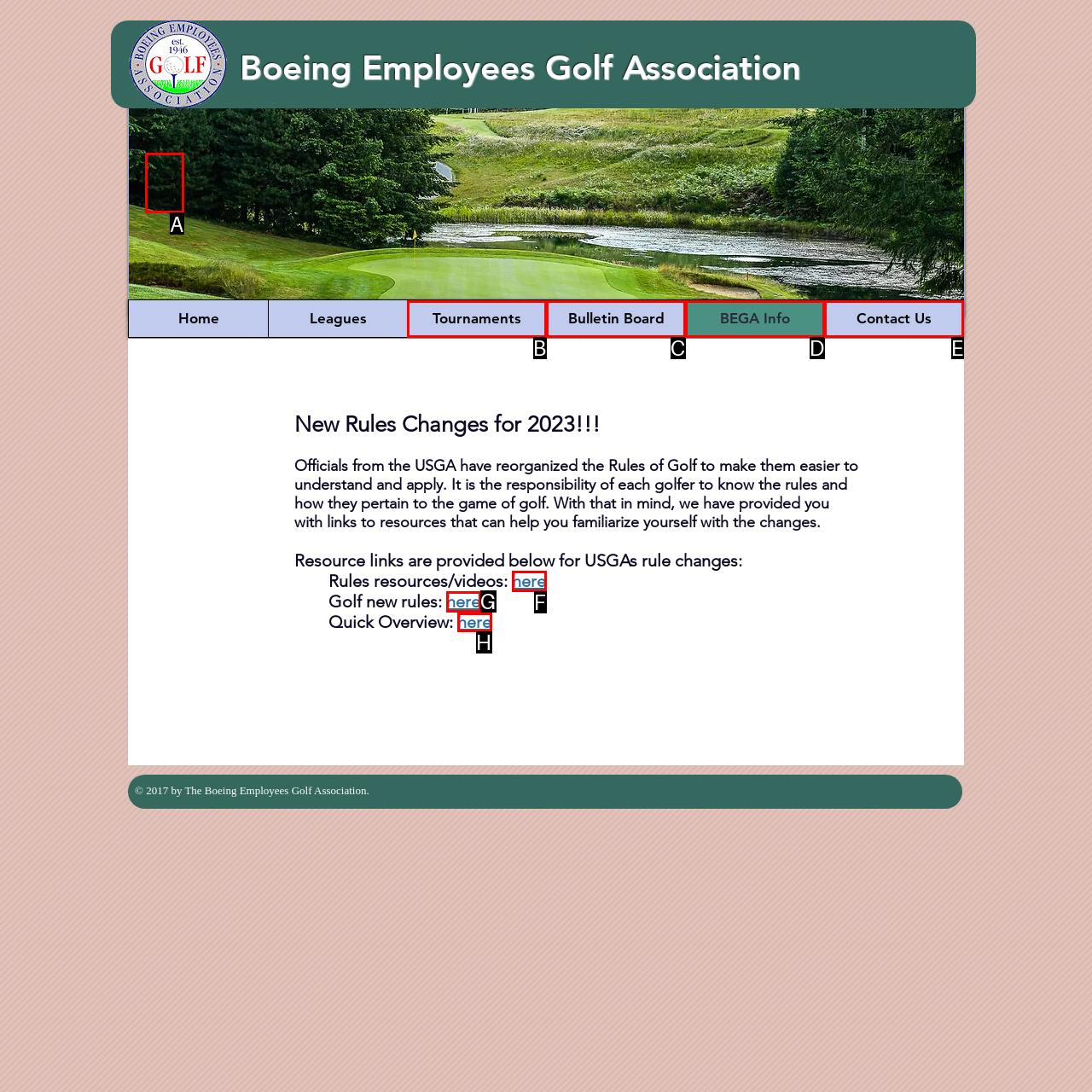Based on the task: Click the previous slide button, which UI element should be clicked? Answer with the letter that corresponds to the correct option from the choices given.

A